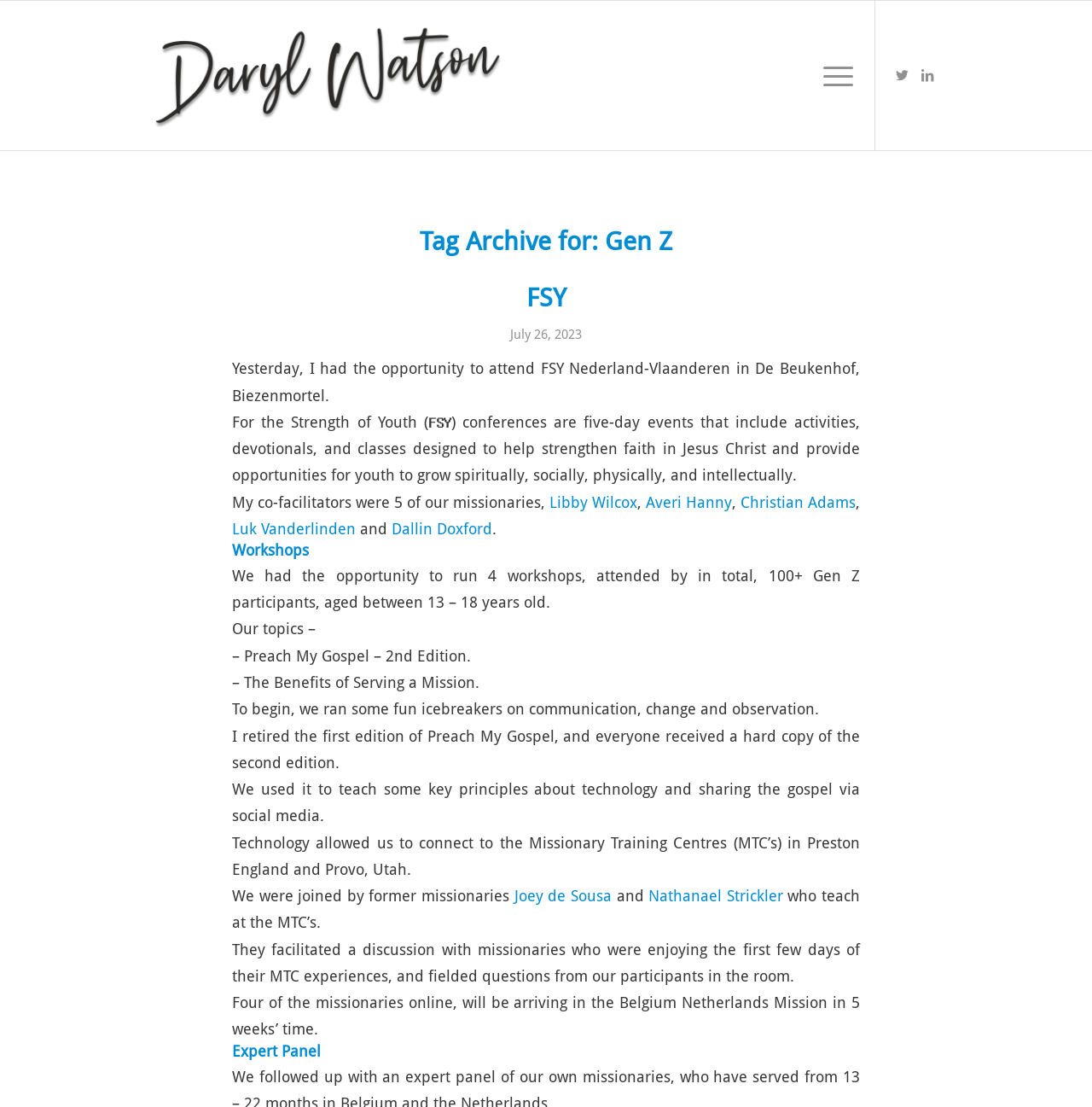What is the name of the book mentioned in the FSY conference?
Could you please answer the question thoroughly and with as much detail as possible?

The name of the book can be found in the section where it says '– Preach My Gospel – 2nd Edition.', which is one of the topics discussed during the FSY conference.